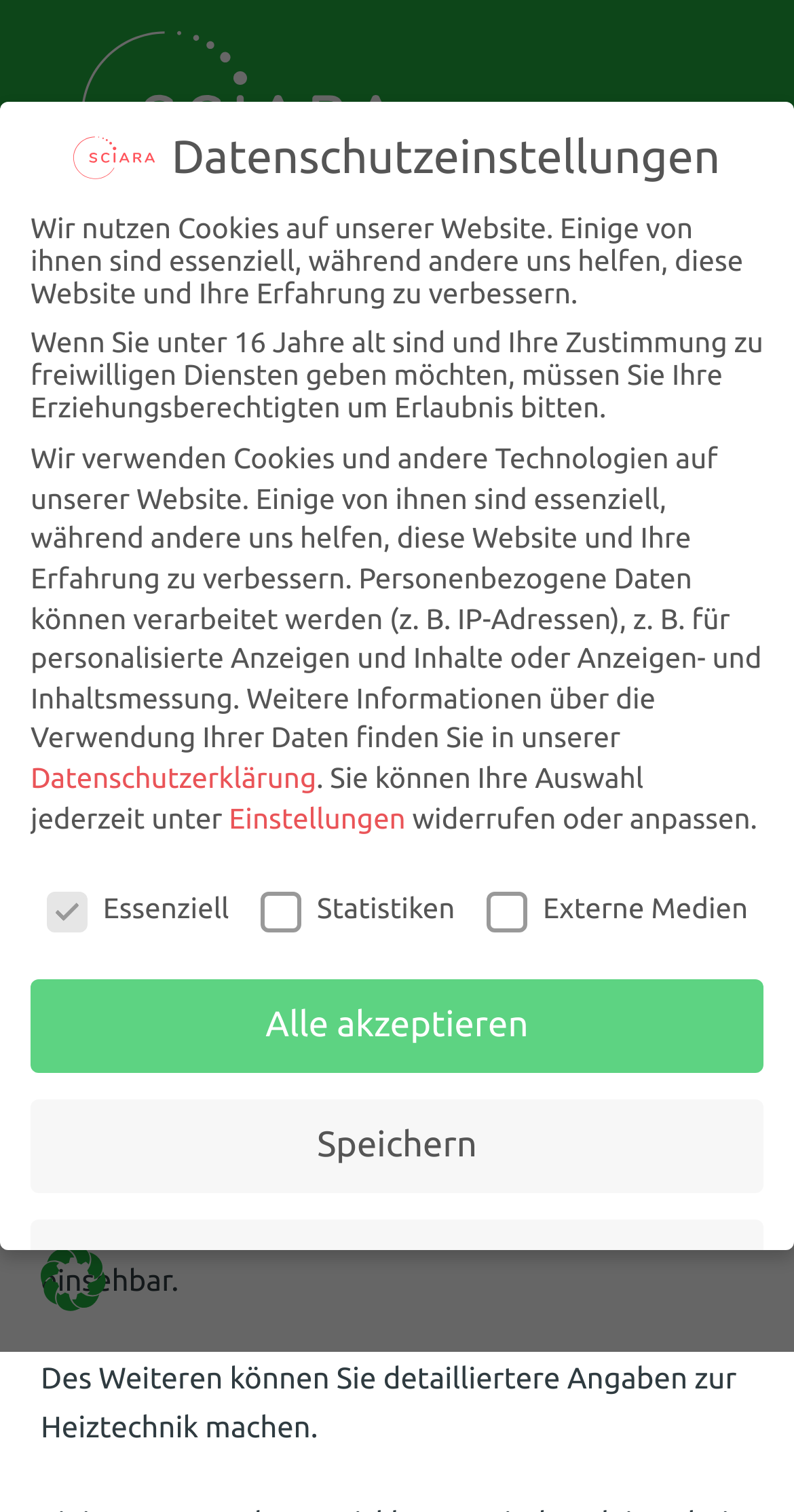Please provide a one-word or short phrase answer to the question:
What is the purpose of the 'Datenschutzeinstellungen' section?

To manage data privacy settings